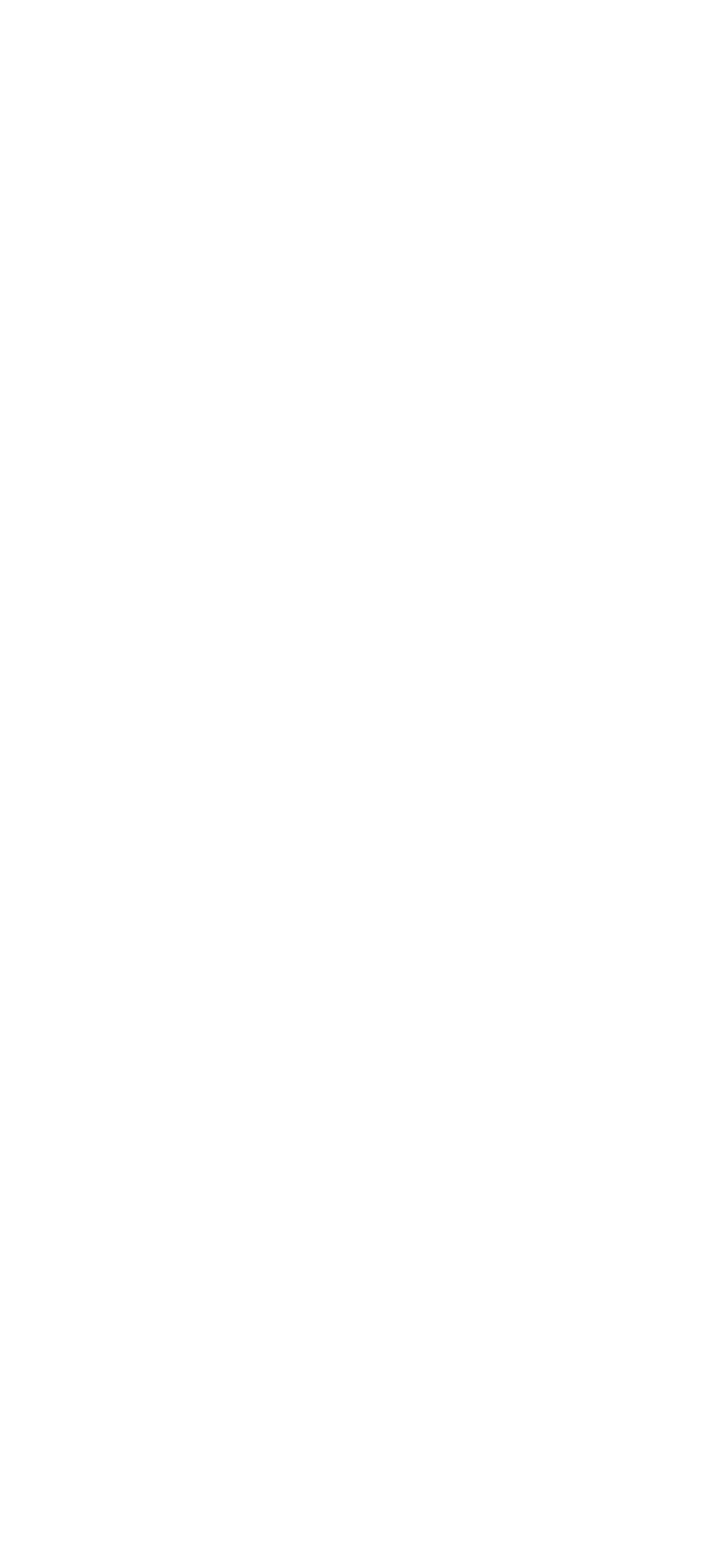Please identify the bounding box coordinates of the clickable area that will allow you to execute the instruction: "read more about Pentecost".

[0.189, 0.041, 0.337, 0.063]